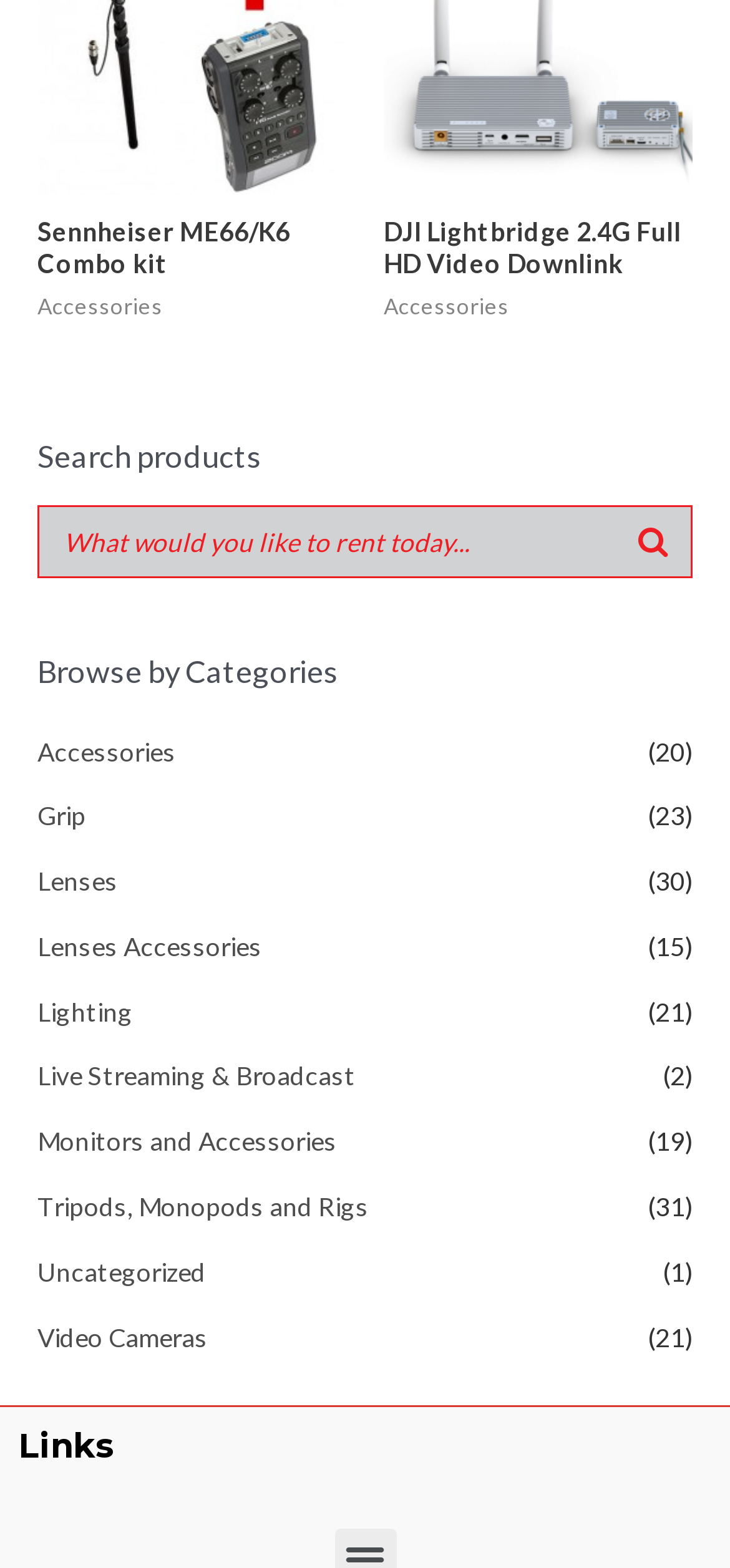Give a concise answer using only one word or phrase for this question:
What is the category with the most products?

Tripods, Monopods and Rigs